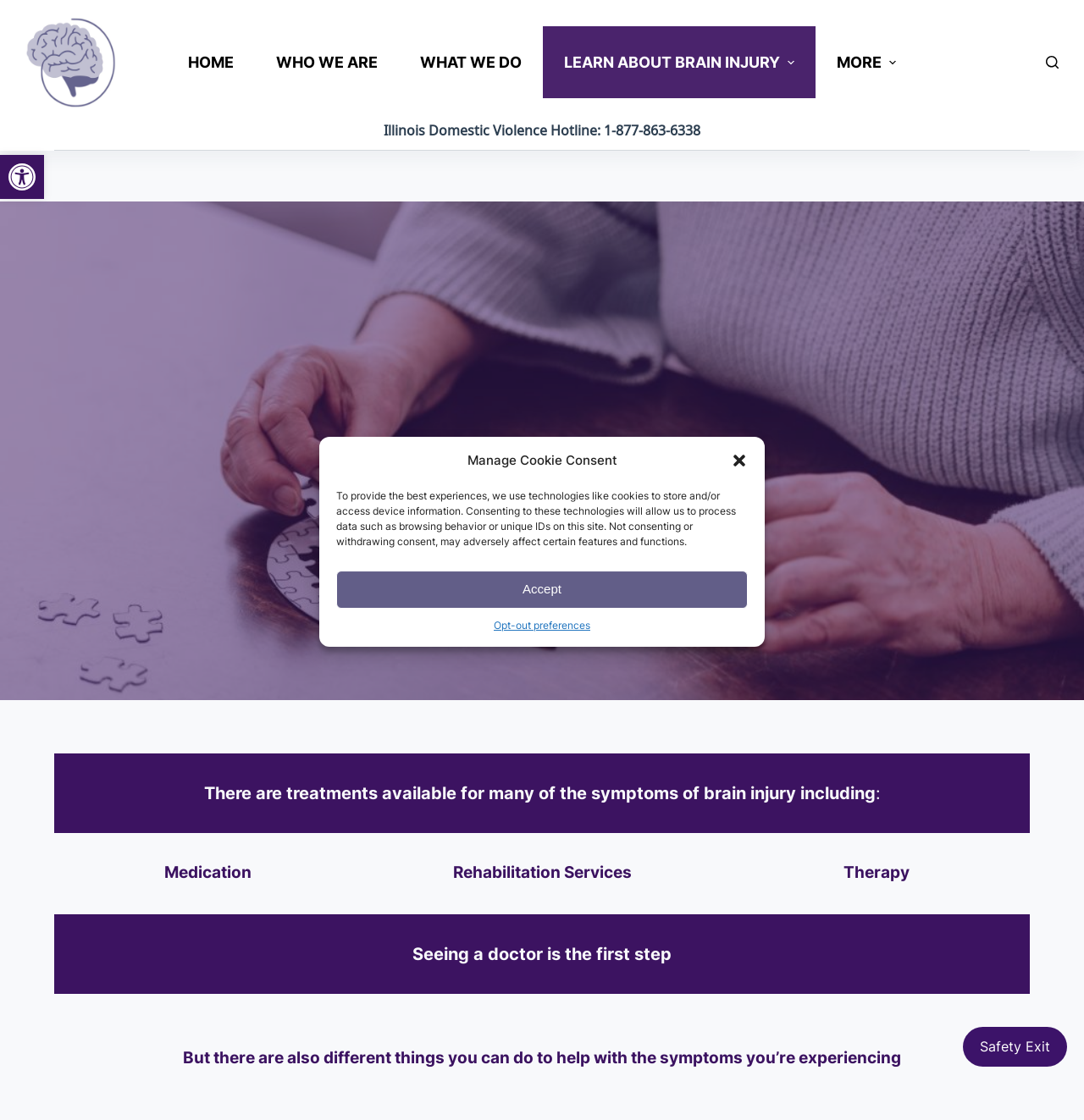Identify the bounding box coordinates for the UI element described as follows: "Safety Exit". Ensure the coordinates are four float numbers between 0 and 1, formatted as [left, top, right, bottom].

[0.888, 0.917, 0.984, 0.952]